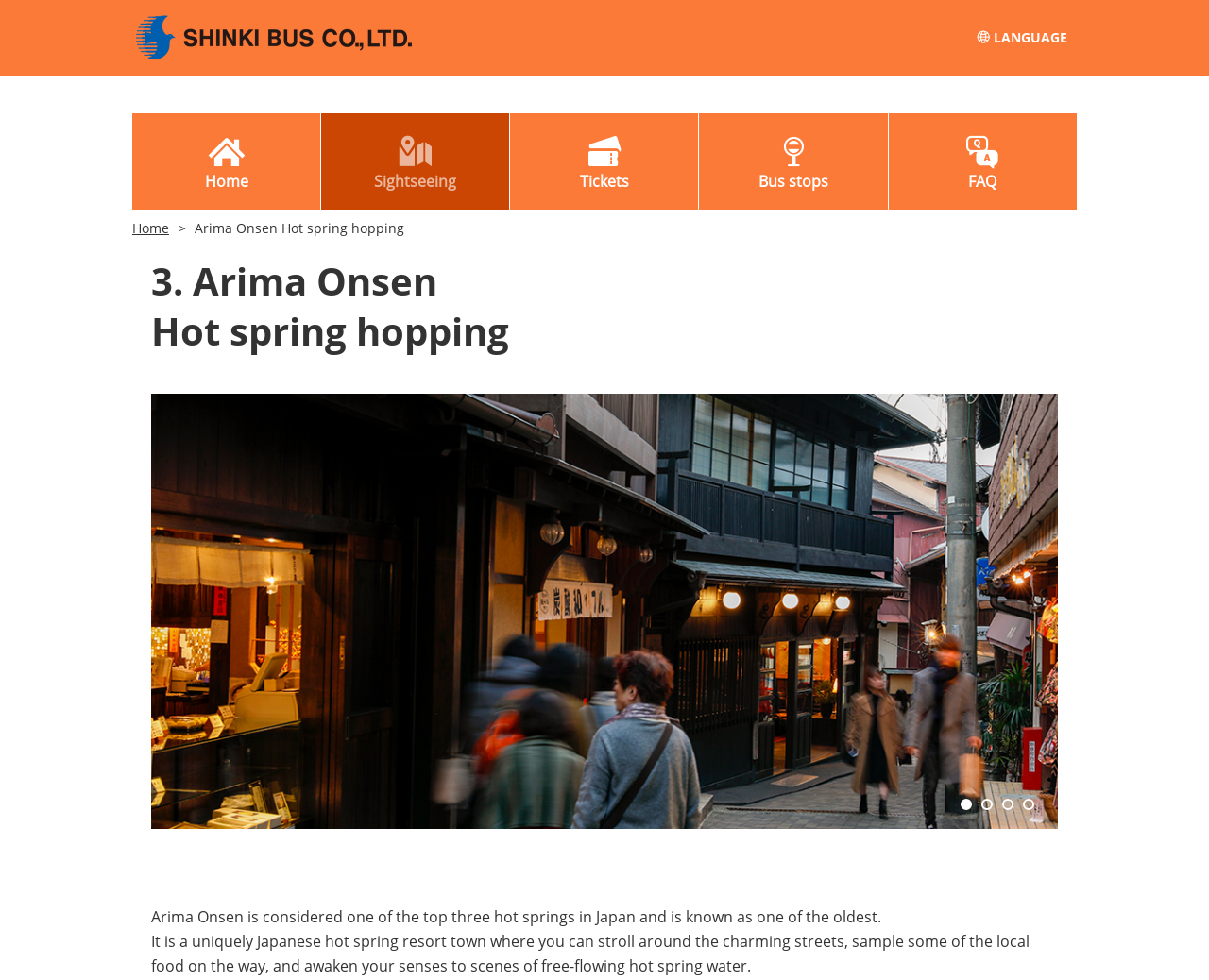Please give a succinct answer using a single word or phrase:
What is Arima Onsen known as?

one of the oldest